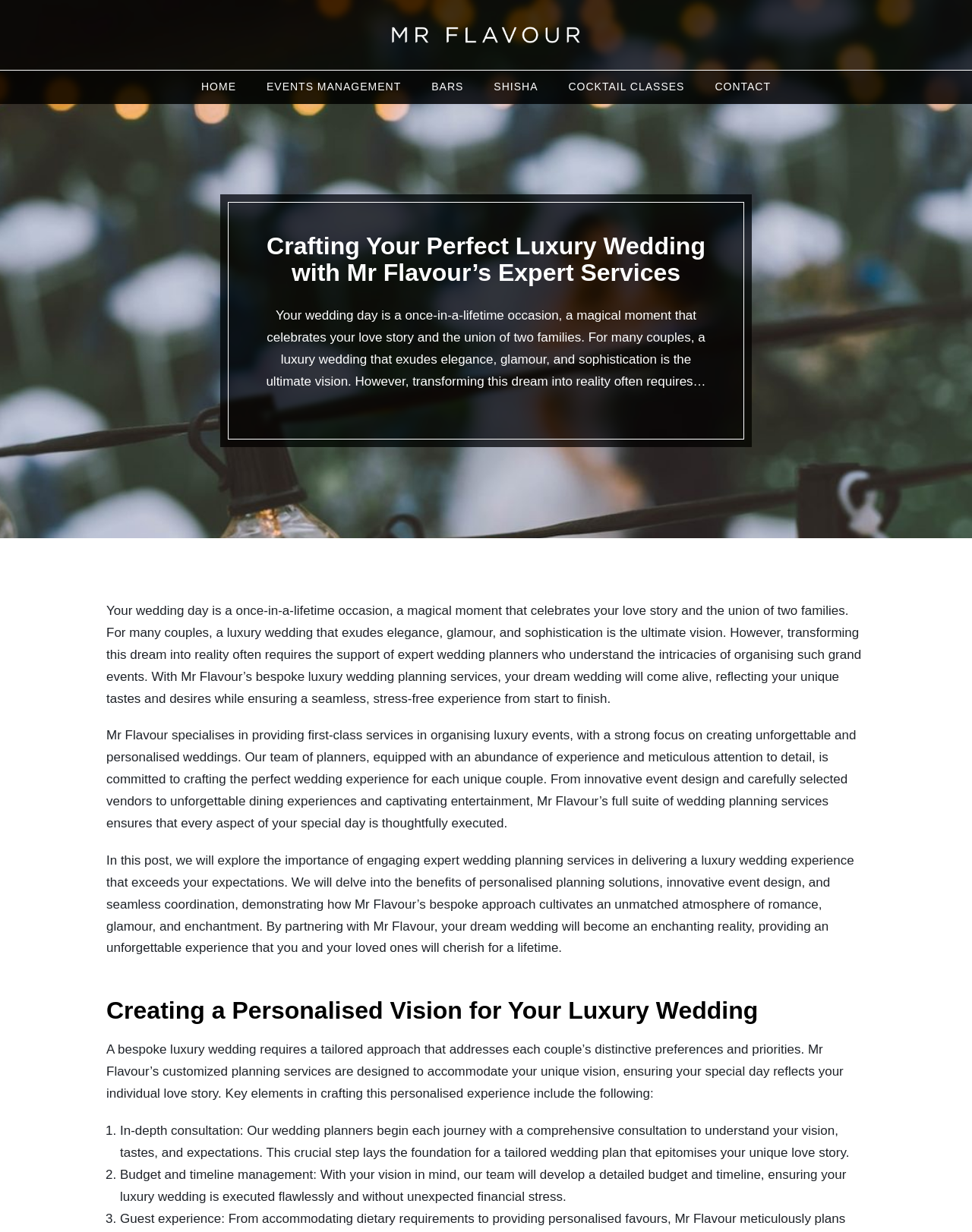Please find the bounding box for the UI element described by: "Contact".

[0.735, 0.057, 0.793, 0.084]